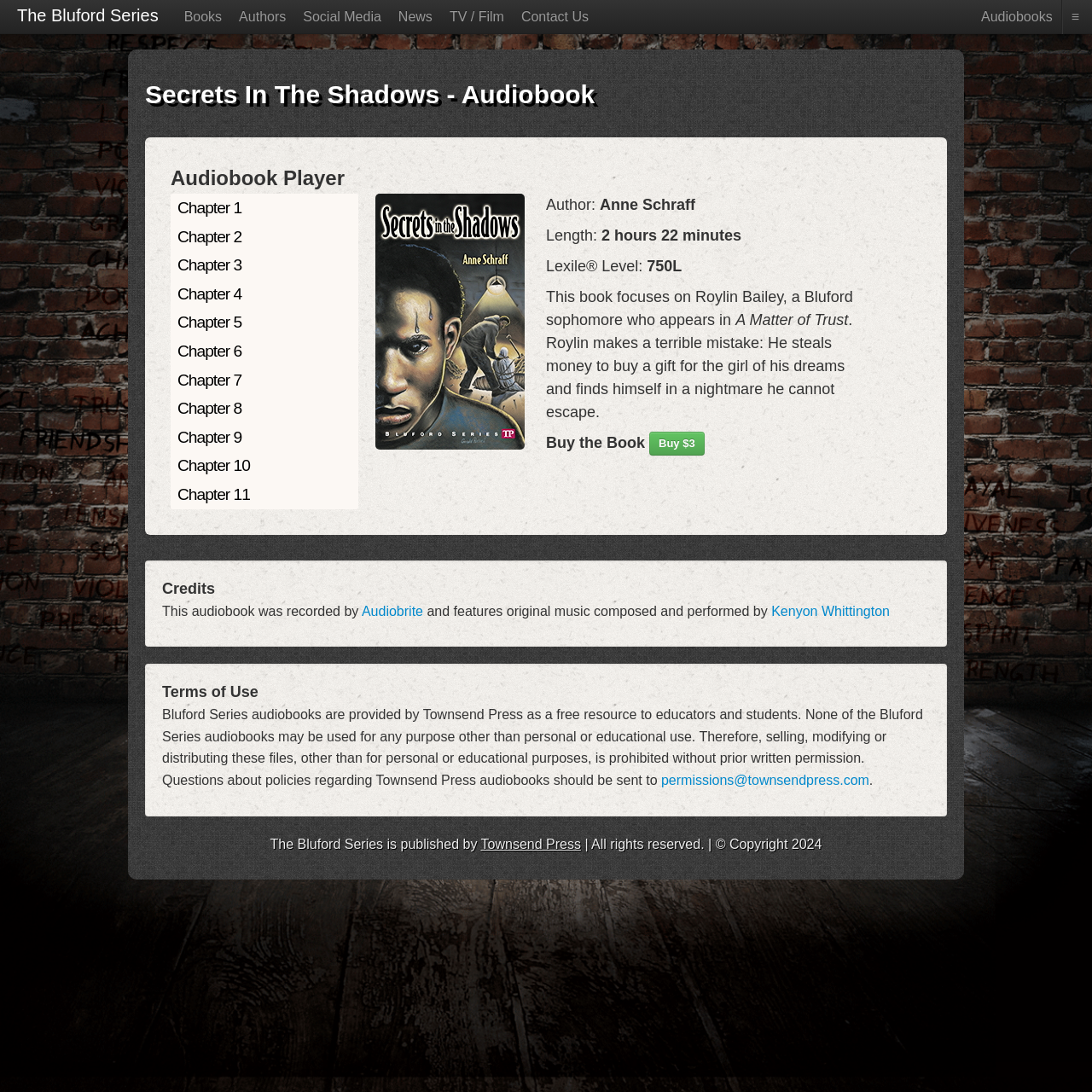Locate and extract the text of the main heading on the webpage.

Secrets In The Shadows - Audiobook